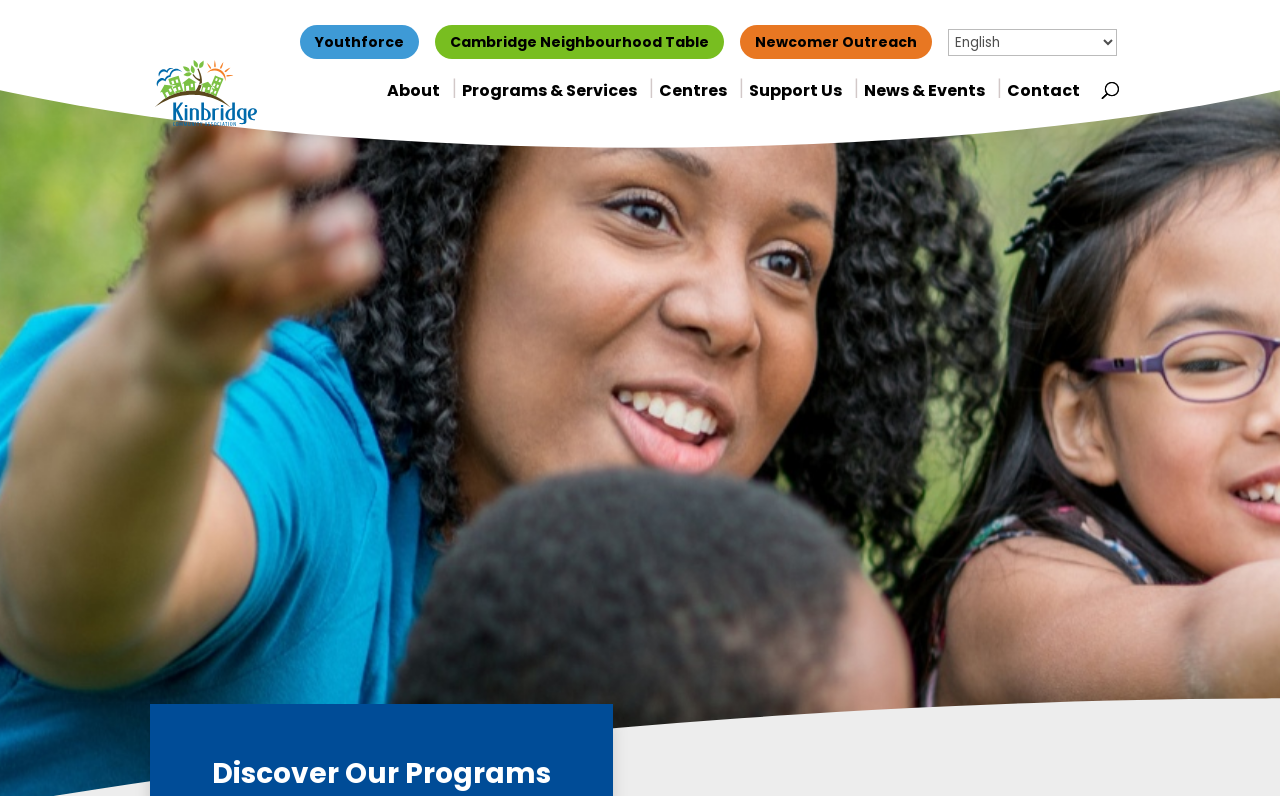Find the bounding box coordinates for the element described here: "name="s" placeholder="Search …" title="Search for:"".

[0.17, 0.073, 0.859, 0.076]